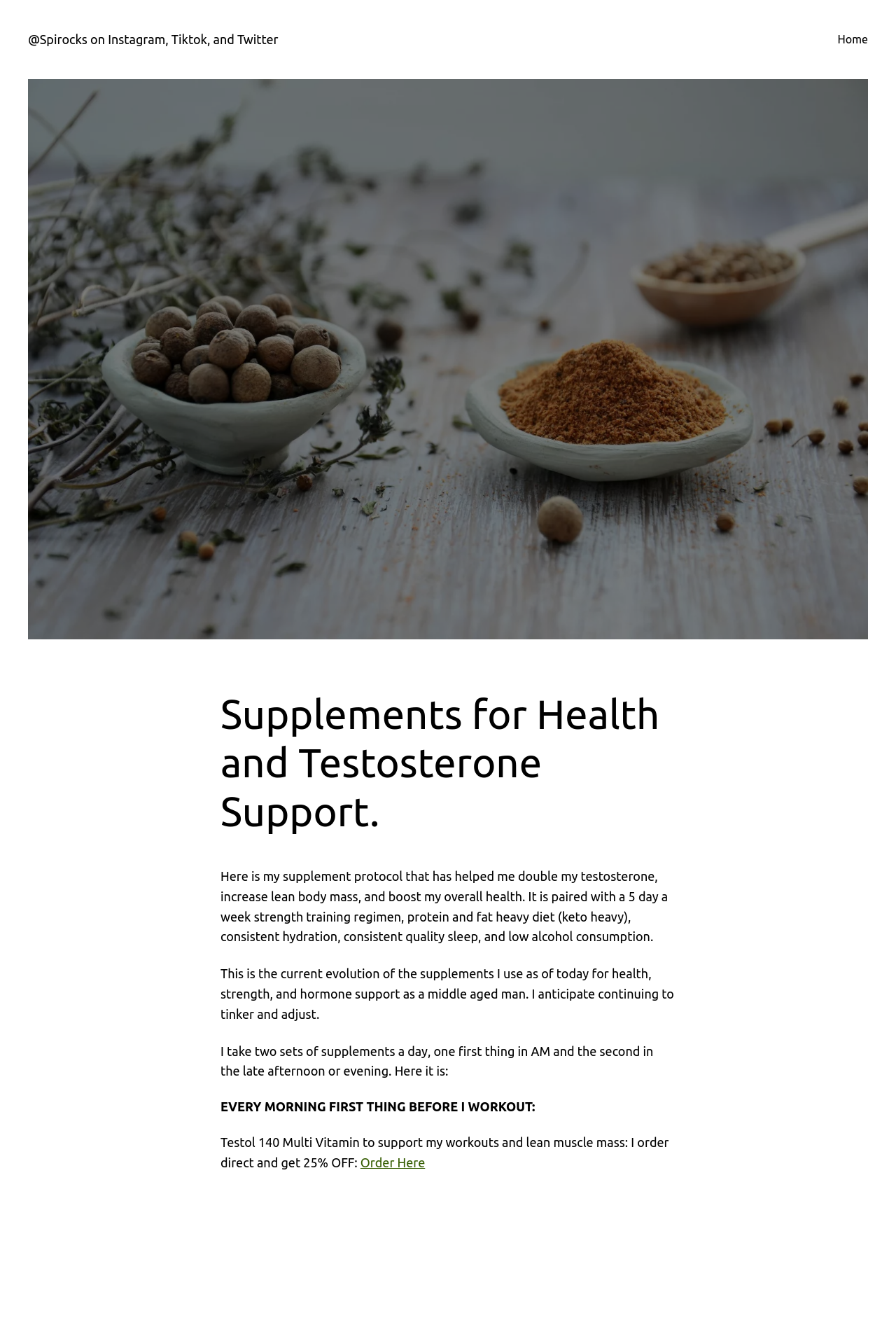What is the discount offered for ordering Testol 140 directly?
Please provide a comprehensive answer based on the details in the screenshot.

The author mentions that they order Testol 140 directly and get 25% OFF. This is stated in the text 'I order direct and get 25% OFF'.